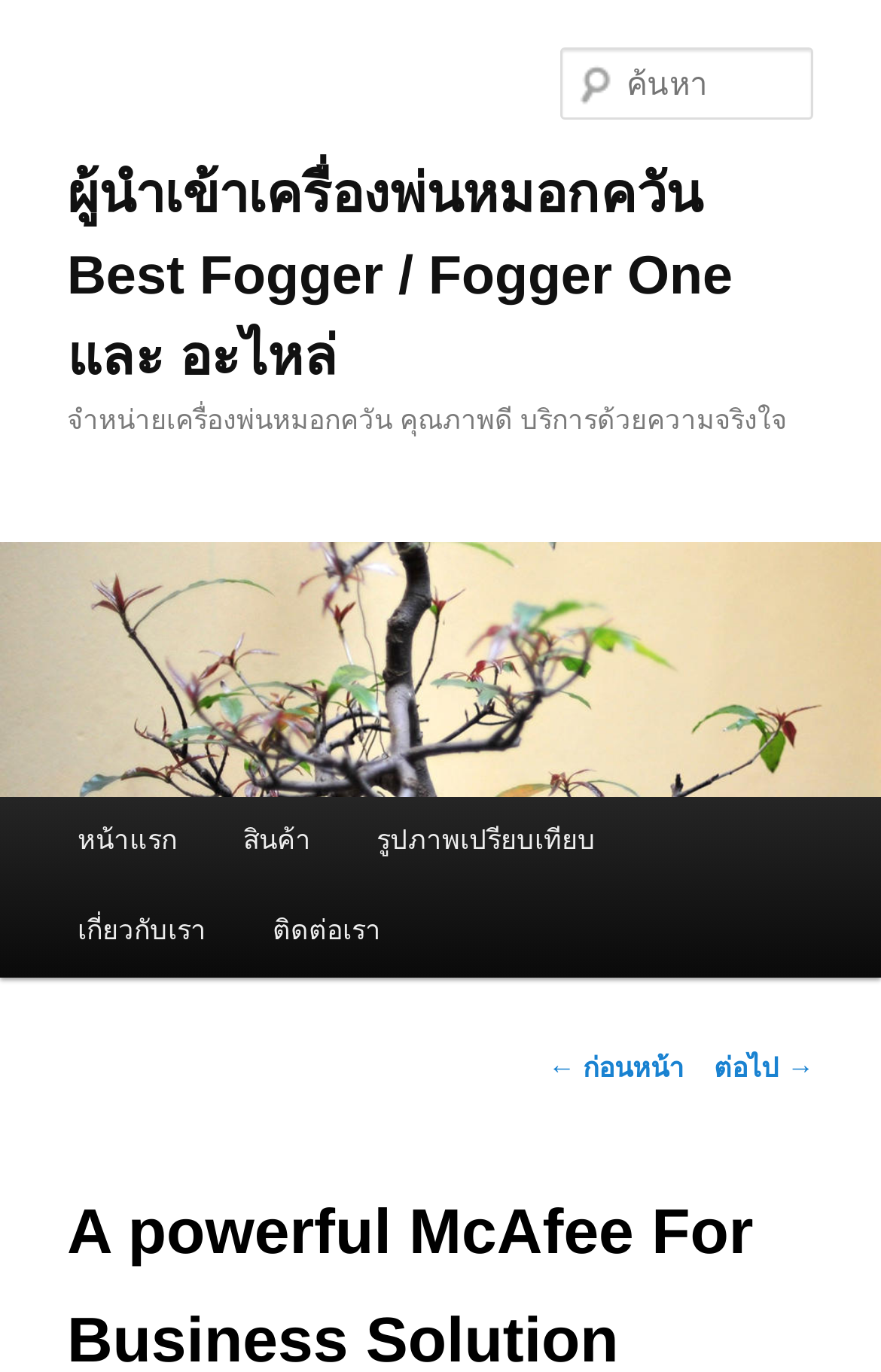What is the navigation button at the bottom right corner for?
Give a single word or phrase as your answer by examining the image.

Next page